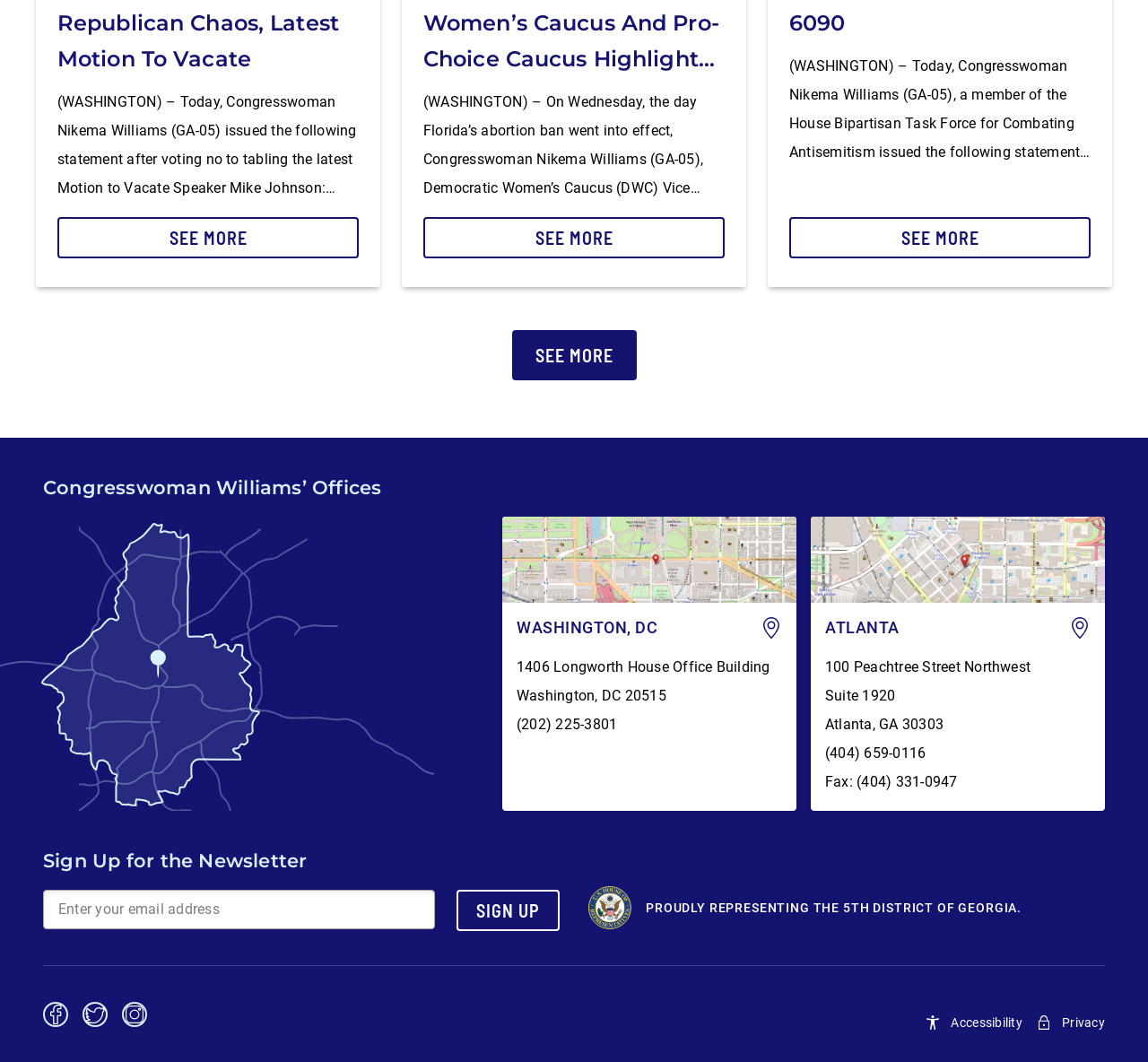How can I sign up for the newsletter?
Based on the visual content, answer with a single word or a brief phrase.

Enter email address and click SIGN UP